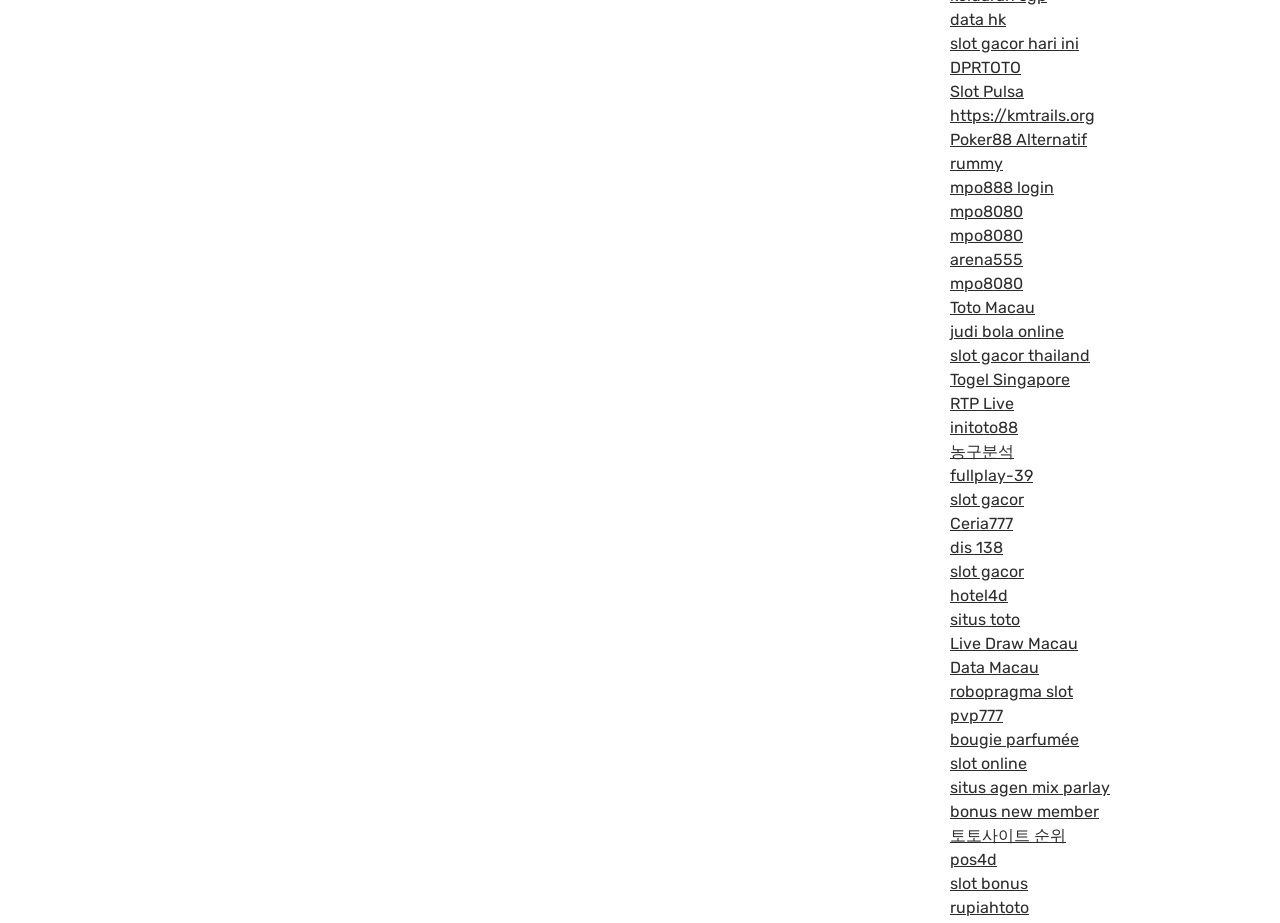What is the purpose of the links on this webpage?
Please provide a comprehensive answer based on the details in the screenshot.

The links on the webpage seem to be providing access to various online gaming platforms, allowing users to play slot games, poker, and engage in sports betting.